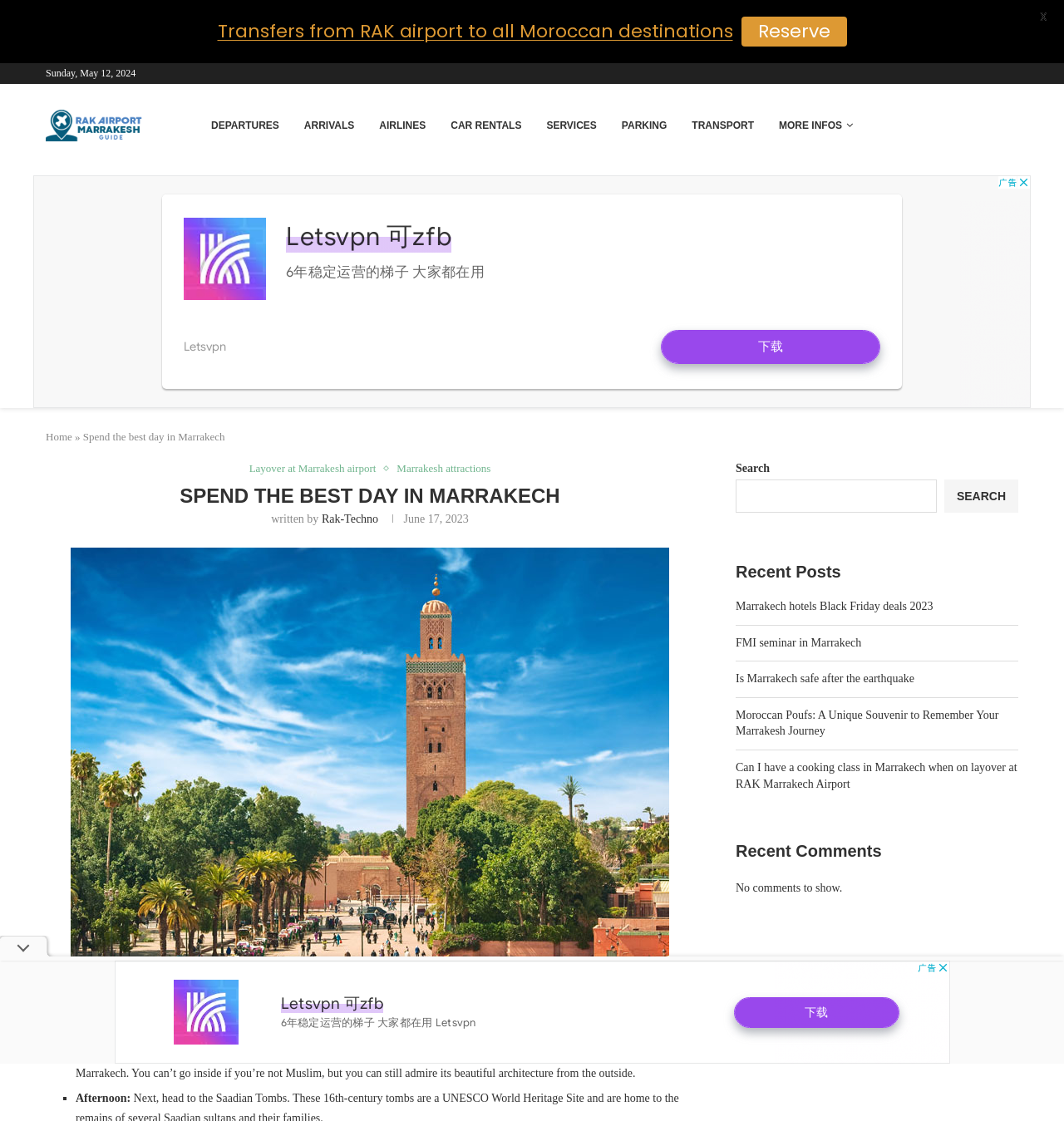Identify the bounding box coordinates for the UI element described as follows: "Reserve". Ensure the coordinates are four float numbers between 0 and 1, formatted as [left, top, right, bottom].

[0.696, 0.015, 0.796, 0.042]